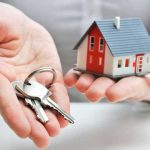Answer the following query with a single word or phrase:
What does the model house symbolize?

home ownership